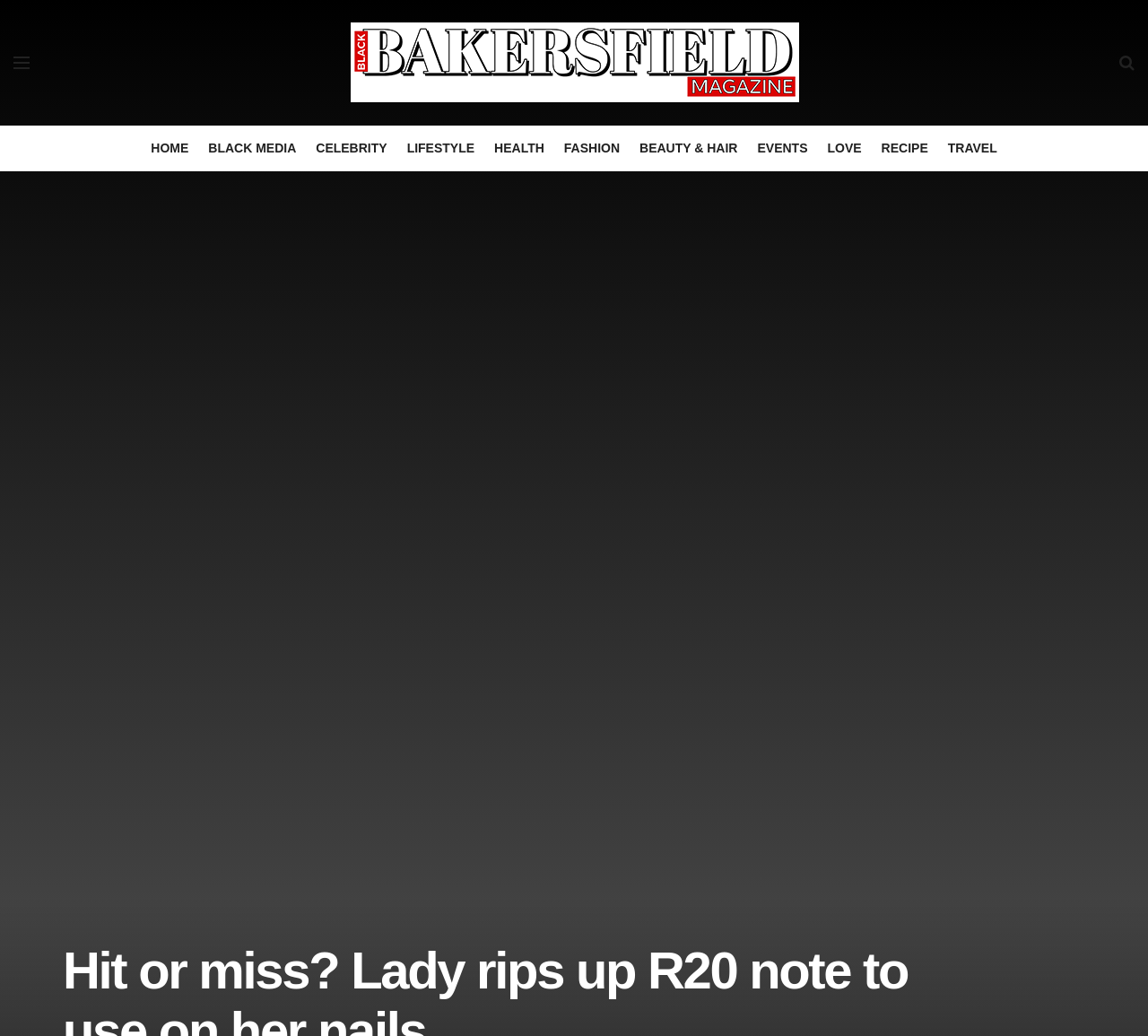What is the name of the magazine?
Please ensure your answer to the question is detailed and covers all necessary aspects.

The name of the magazine can be found in the top-left corner of the webpage, where it is written in bold font and accompanied by an image.